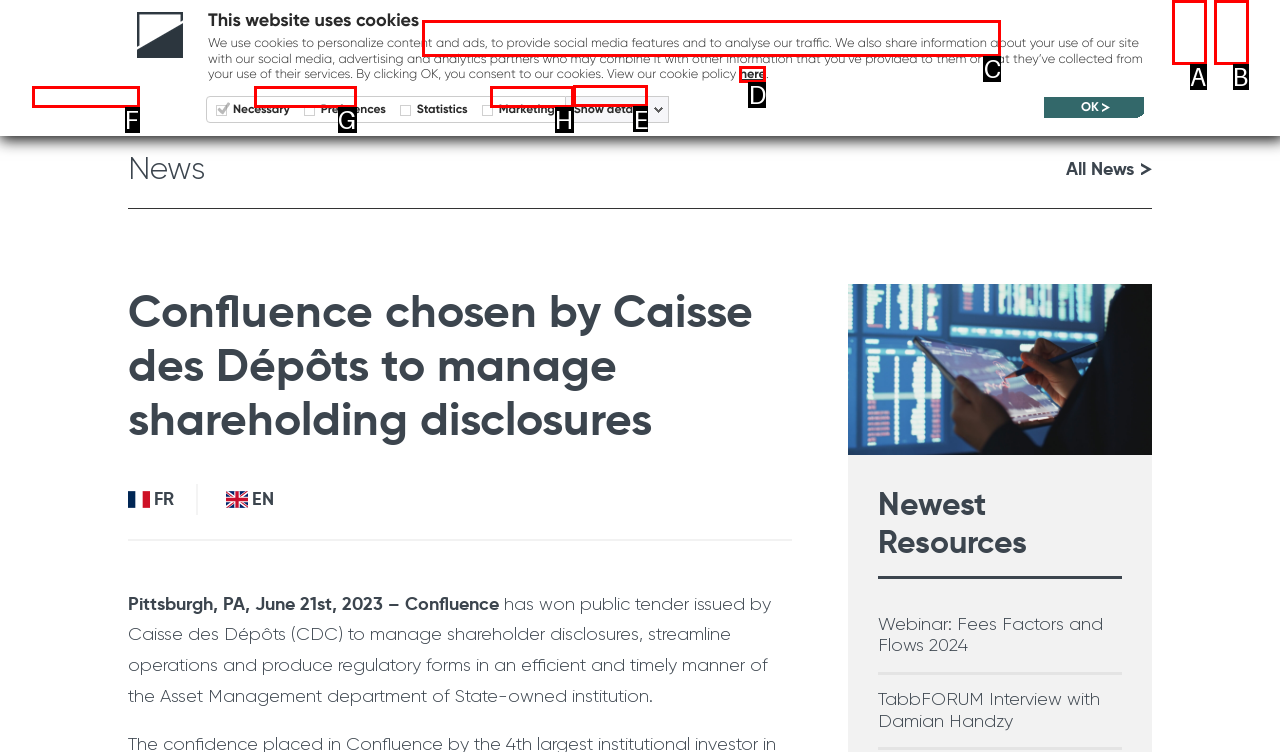Identify the HTML element you need to click to achieve the task: View Confluence news. Respond with the corresponding letter of the option.

E